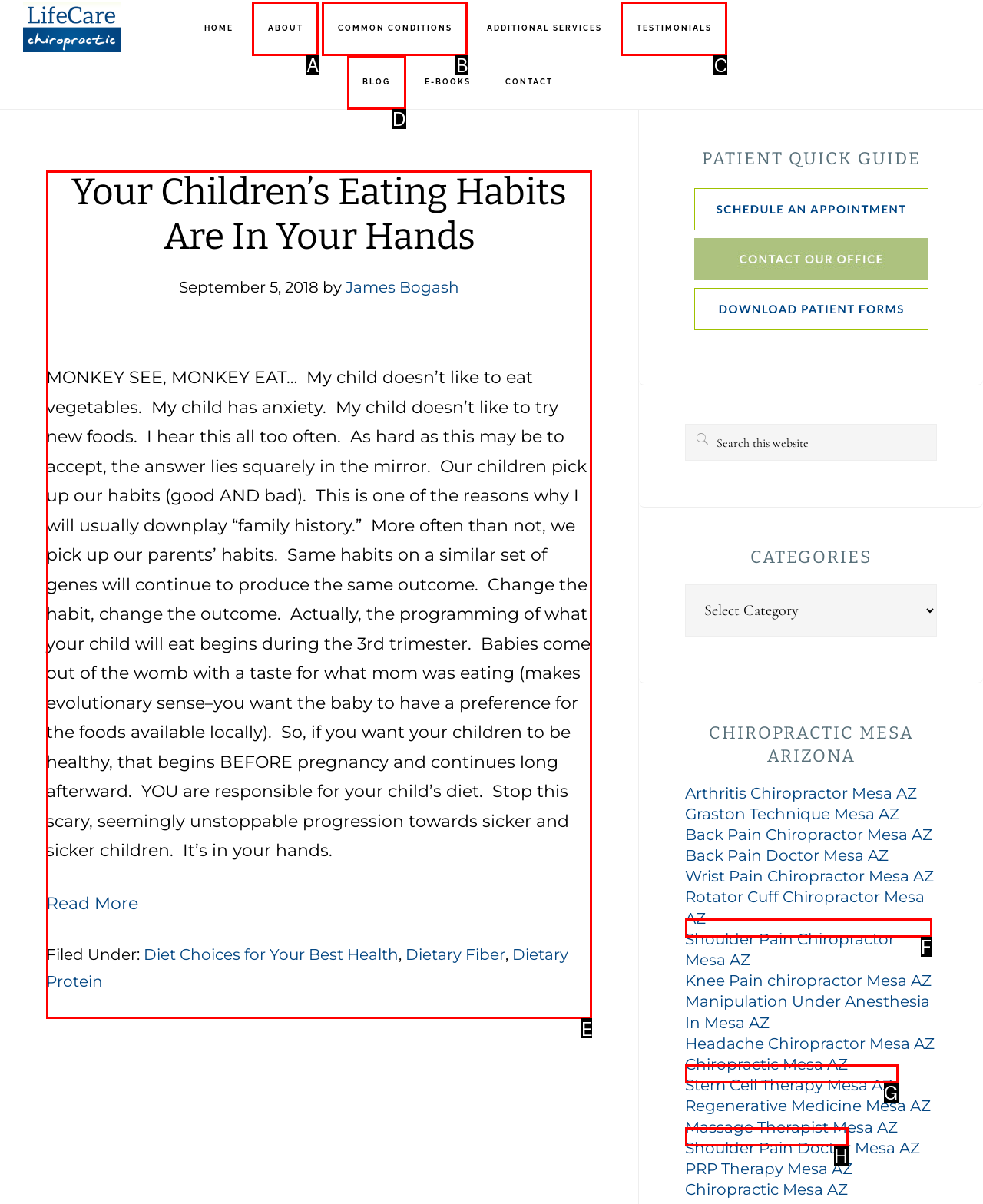Which lettered option should be clicked to perform the following task: Read the article 'Your Children’s Eating Habits Are In Your Hands'
Respond with the letter of the appropriate option.

E